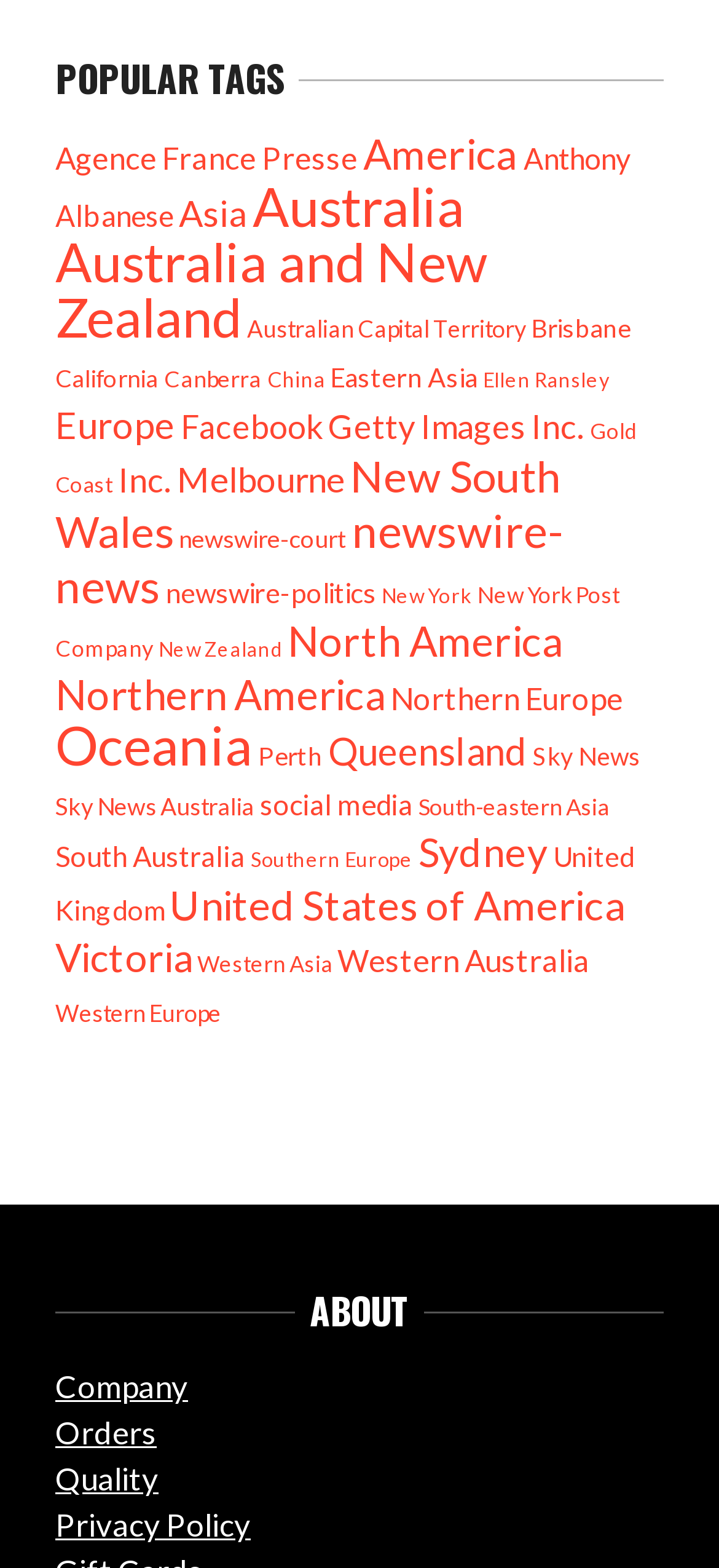Locate the bounding box coordinates of the area you need to click to fulfill this instruction: 'Check out Black Friday deals'. The coordinates must be in the form of four float numbers ranging from 0 to 1: [left, top, right, bottom].

None